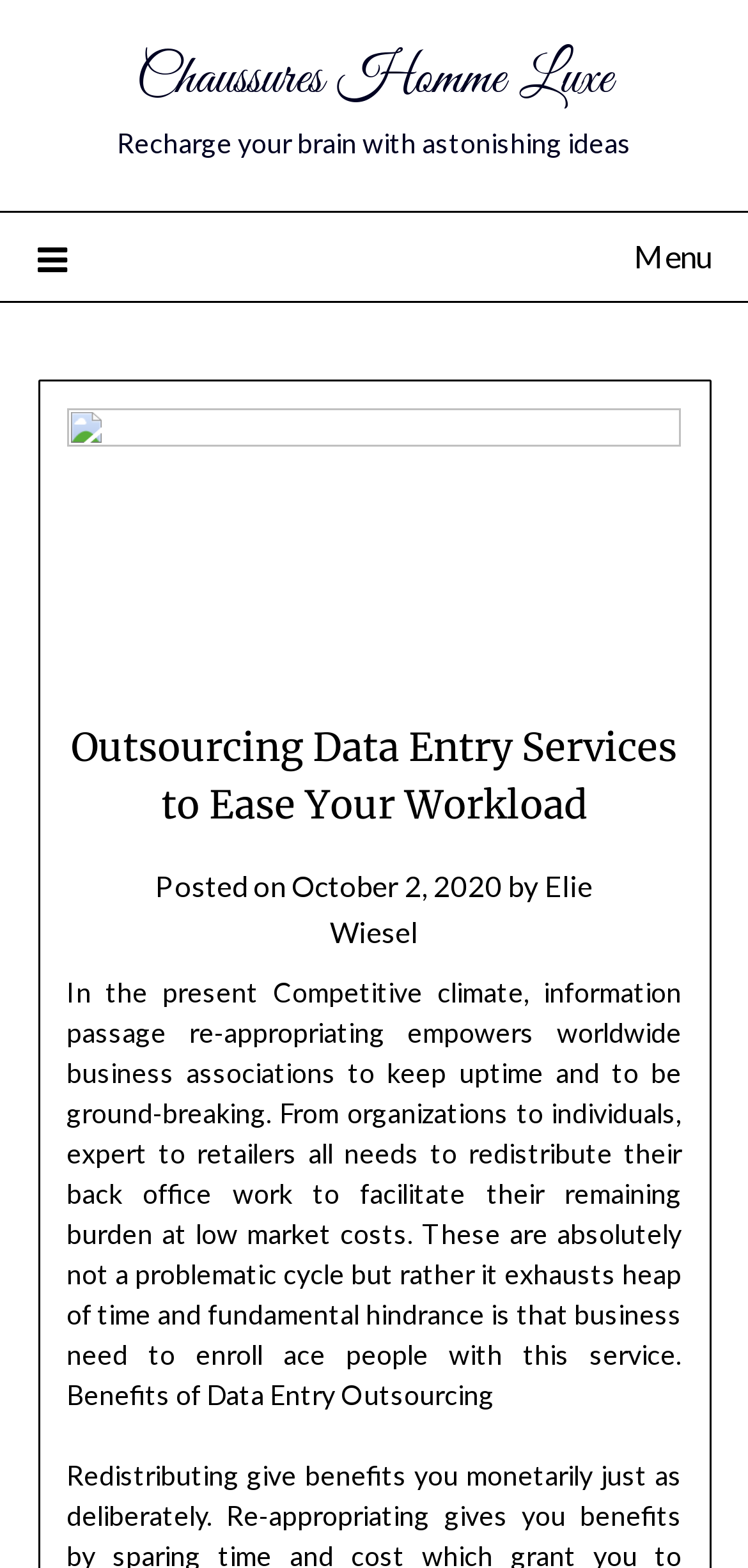Bounding box coordinates should be provided in the format (top-left x, top-left y, bottom-right x, bottom-right y) with all values between 0 and 1. Identify the bounding box for this UI element: Chaussures Homme Luxe

[0.182, 0.028, 0.818, 0.073]